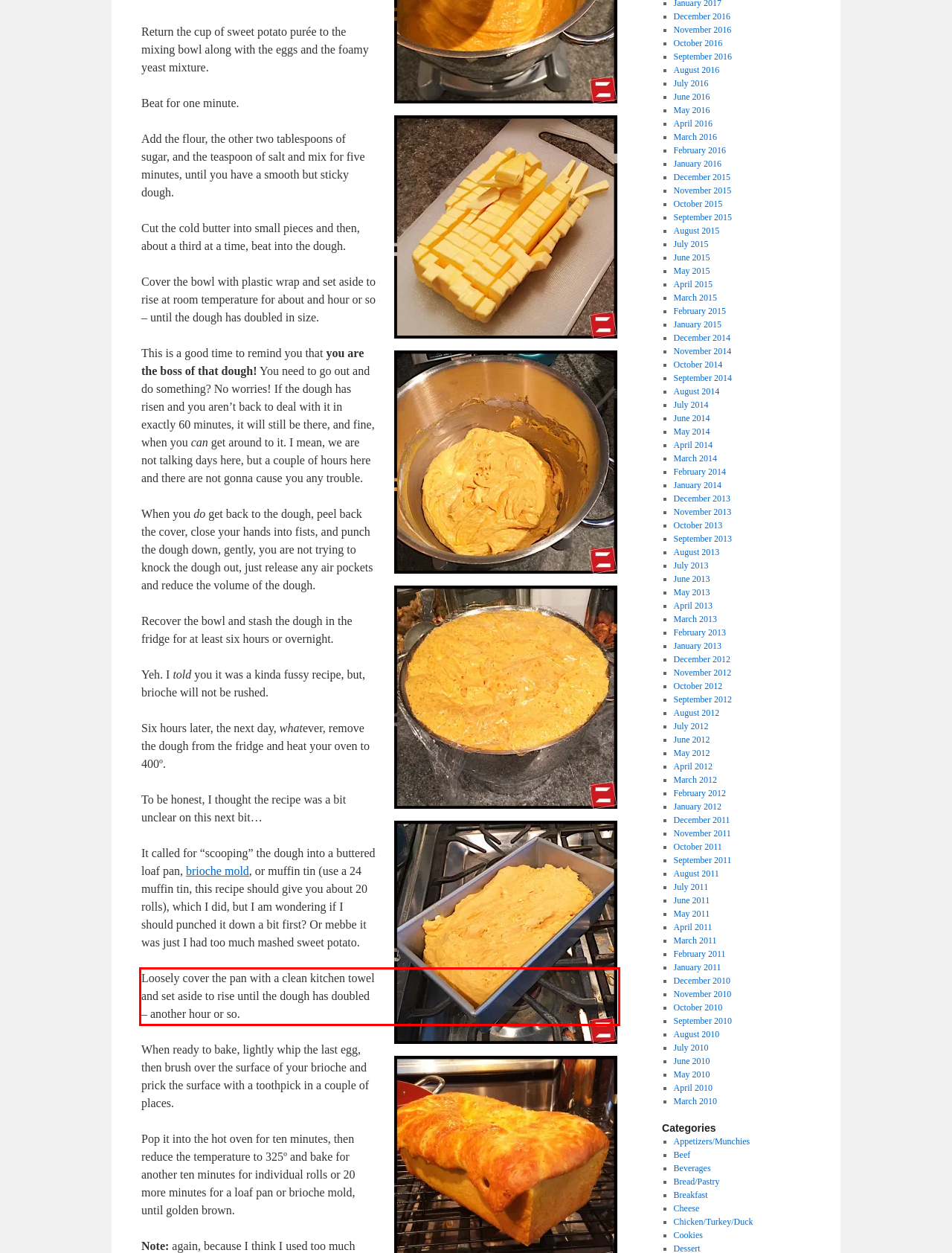Look at the webpage screenshot and recognize the text inside the red bounding box.

Loosely cover the pan with a clean kitchen towel and set aside to rise until the dough has doubled – another hour or so.